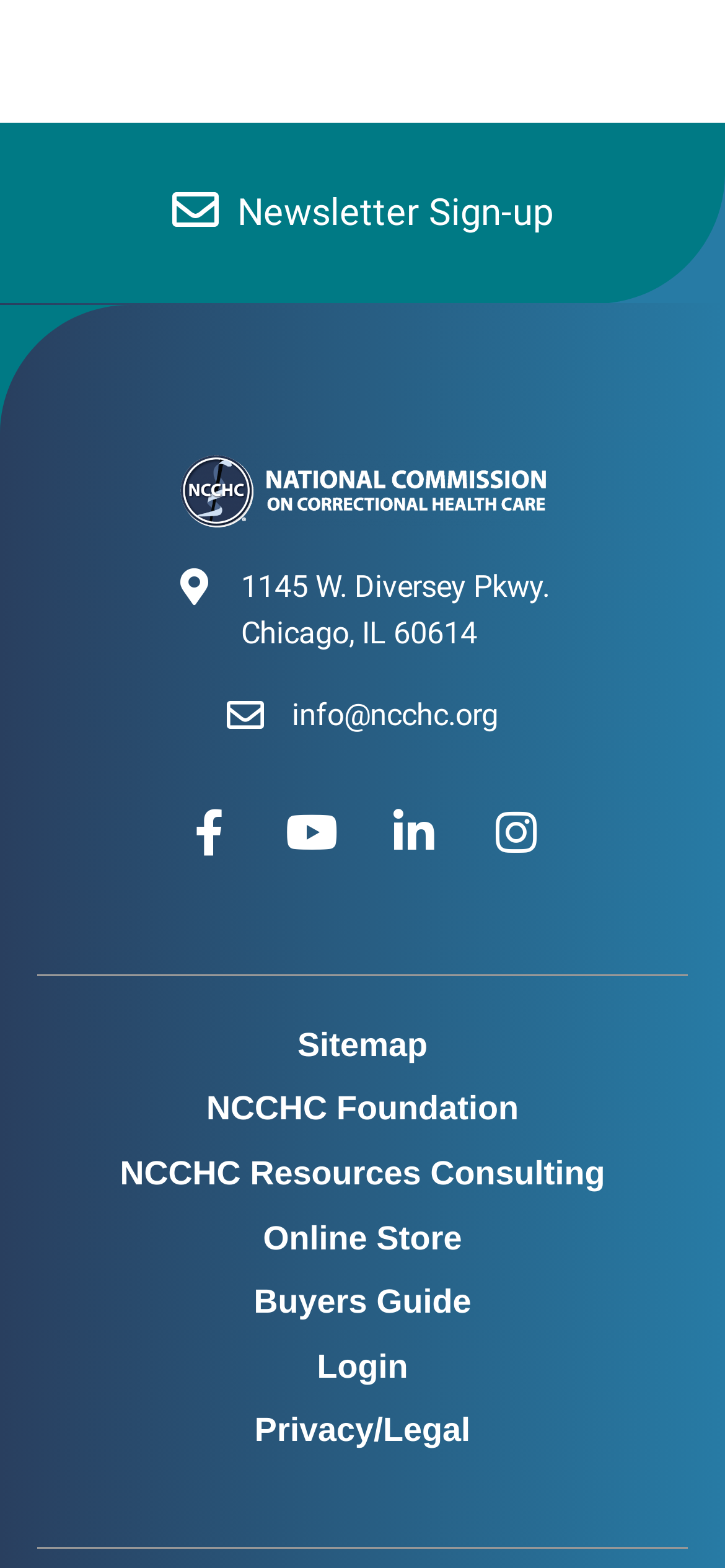Pinpoint the bounding box coordinates for the area that should be clicked to perform the following instruction: "Sign up for the newsletter".

[0.327, 0.12, 0.763, 0.151]